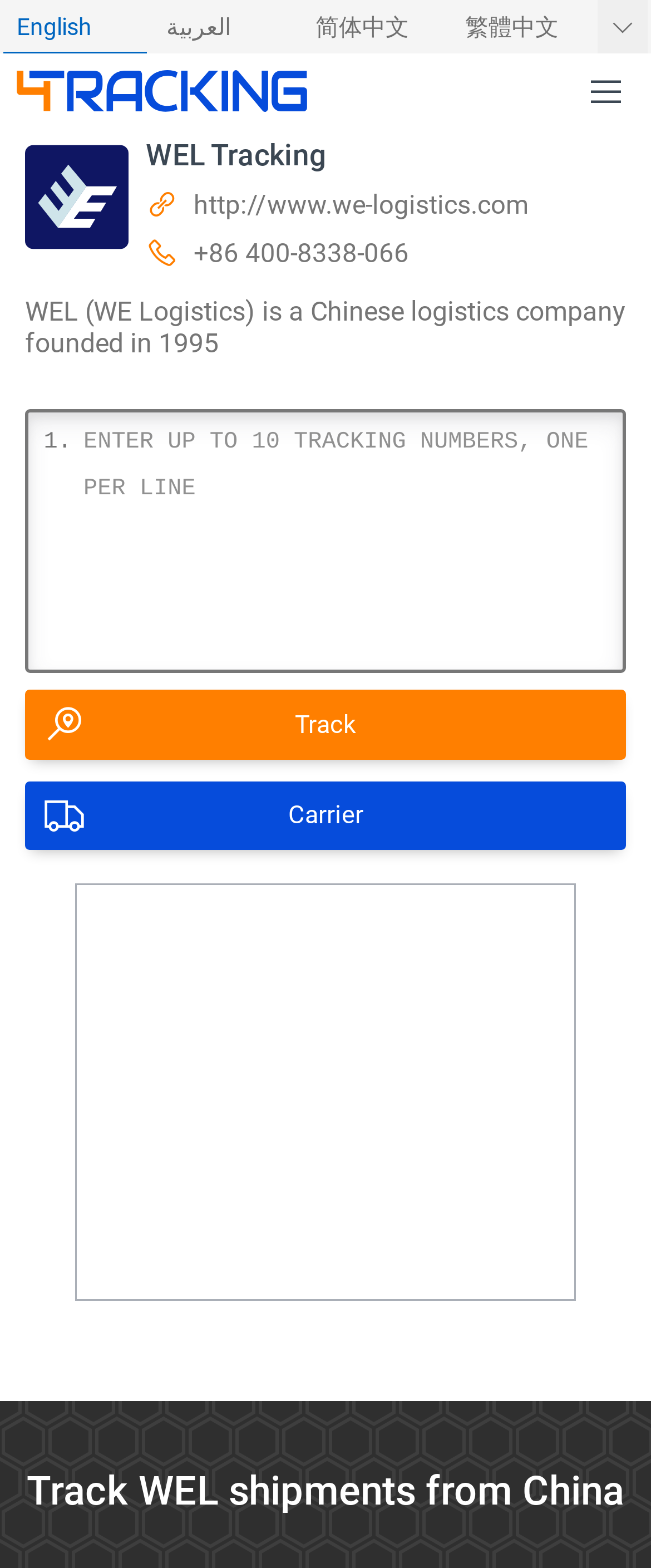What is the orientation of the language selection menu?
Based on the image, give a one-word or short phrase answer.

Horizontal